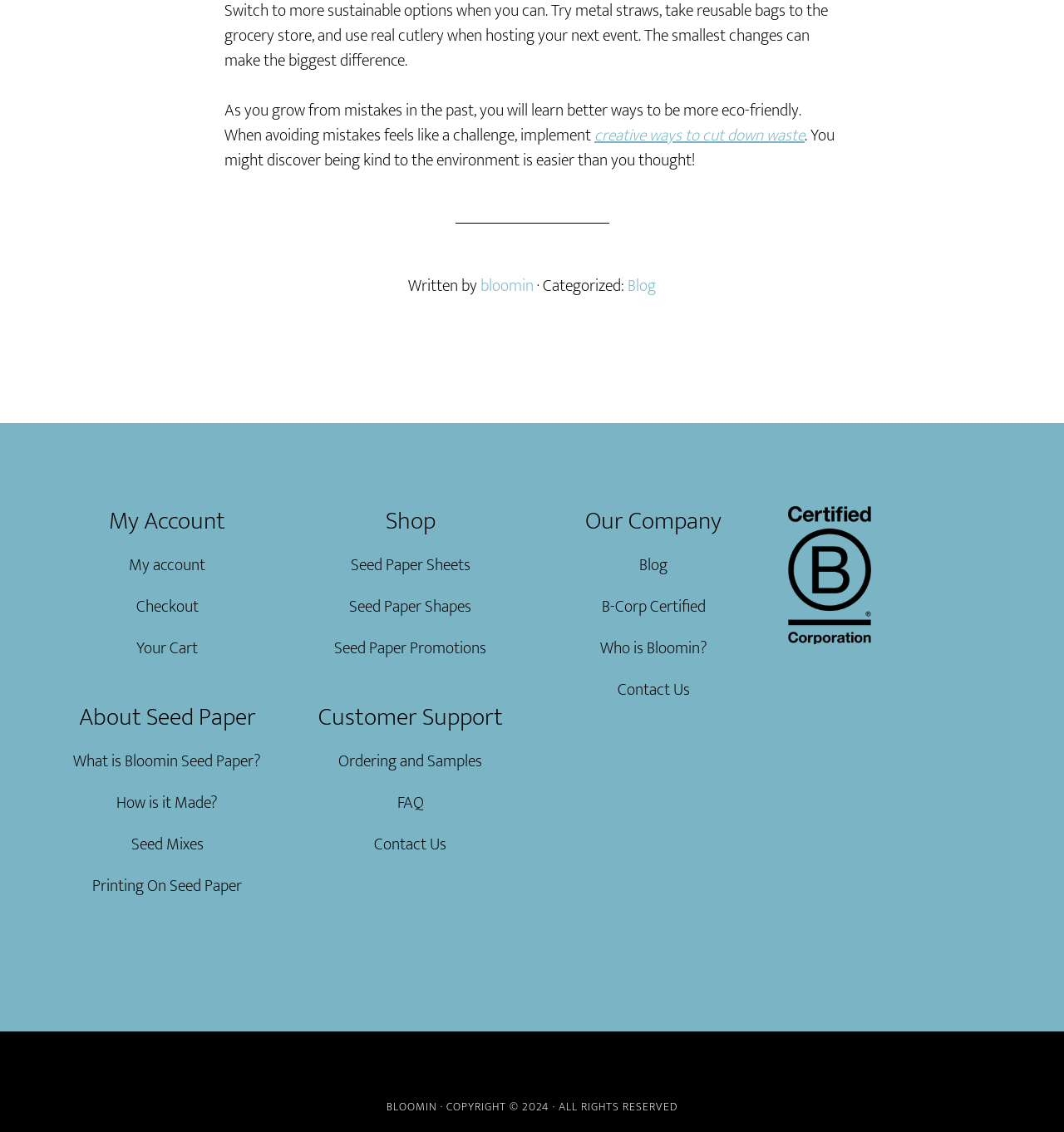Determine the bounding box coordinates of the clickable region to execute the instruction: "learn about 'B-Corp Certified'". The coordinates should be four float numbers between 0 and 1, denoted as [left, top, right, bottom].

[0.565, 0.523, 0.663, 0.548]